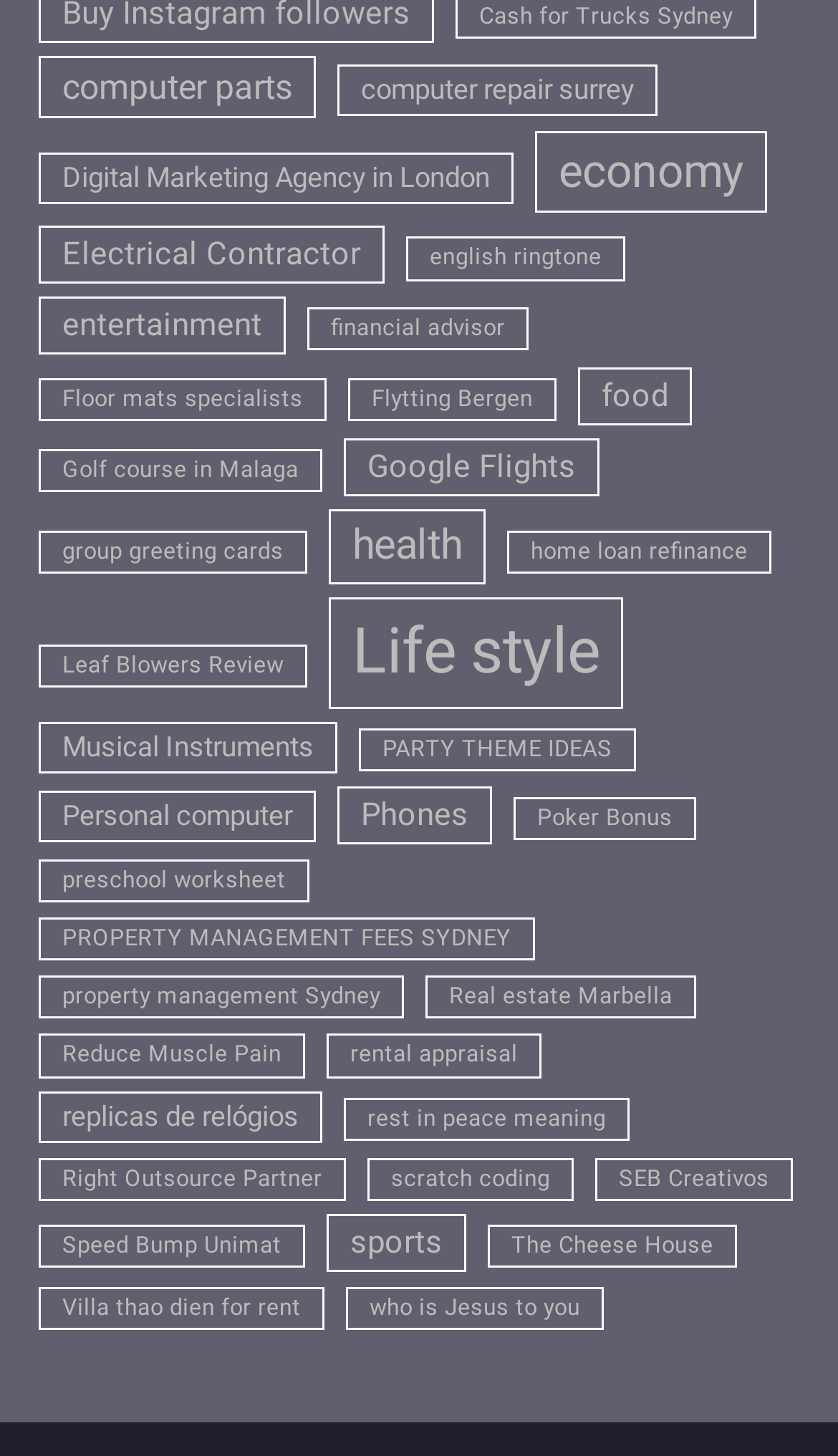Please identify the bounding box coordinates of the area I need to click to accomplish the following instruction: "Explore Digital Marketing Agency in London".

[0.046, 0.105, 0.613, 0.14]